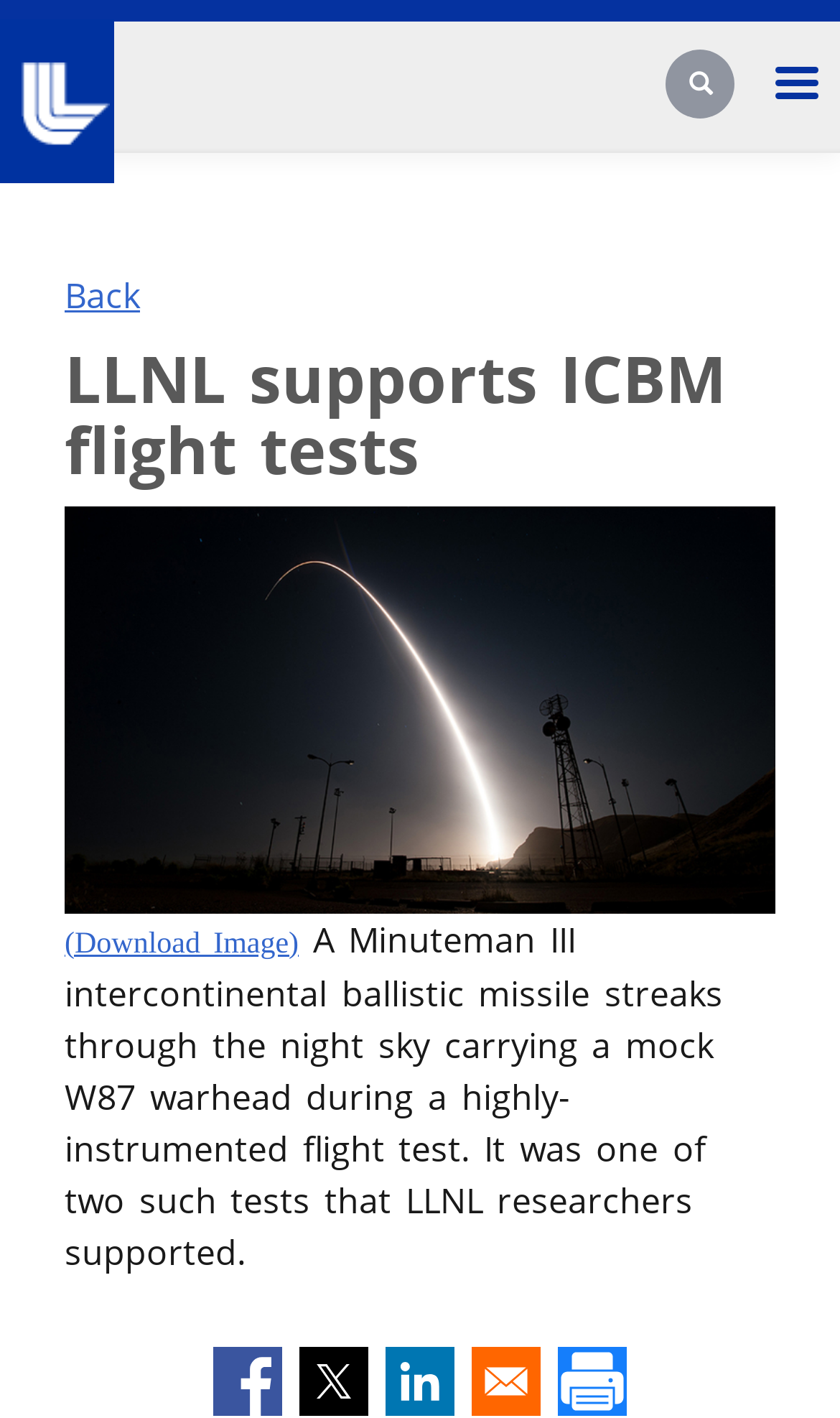Please specify the bounding box coordinates in the format (top-left x, top-left y, bottom-right x, bottom-right y), with values ranging from 0 to 1. Identify the bounding box for the UI component described as follows: (Download Image)

[0.077, 0.654, 0.356, 0.677]